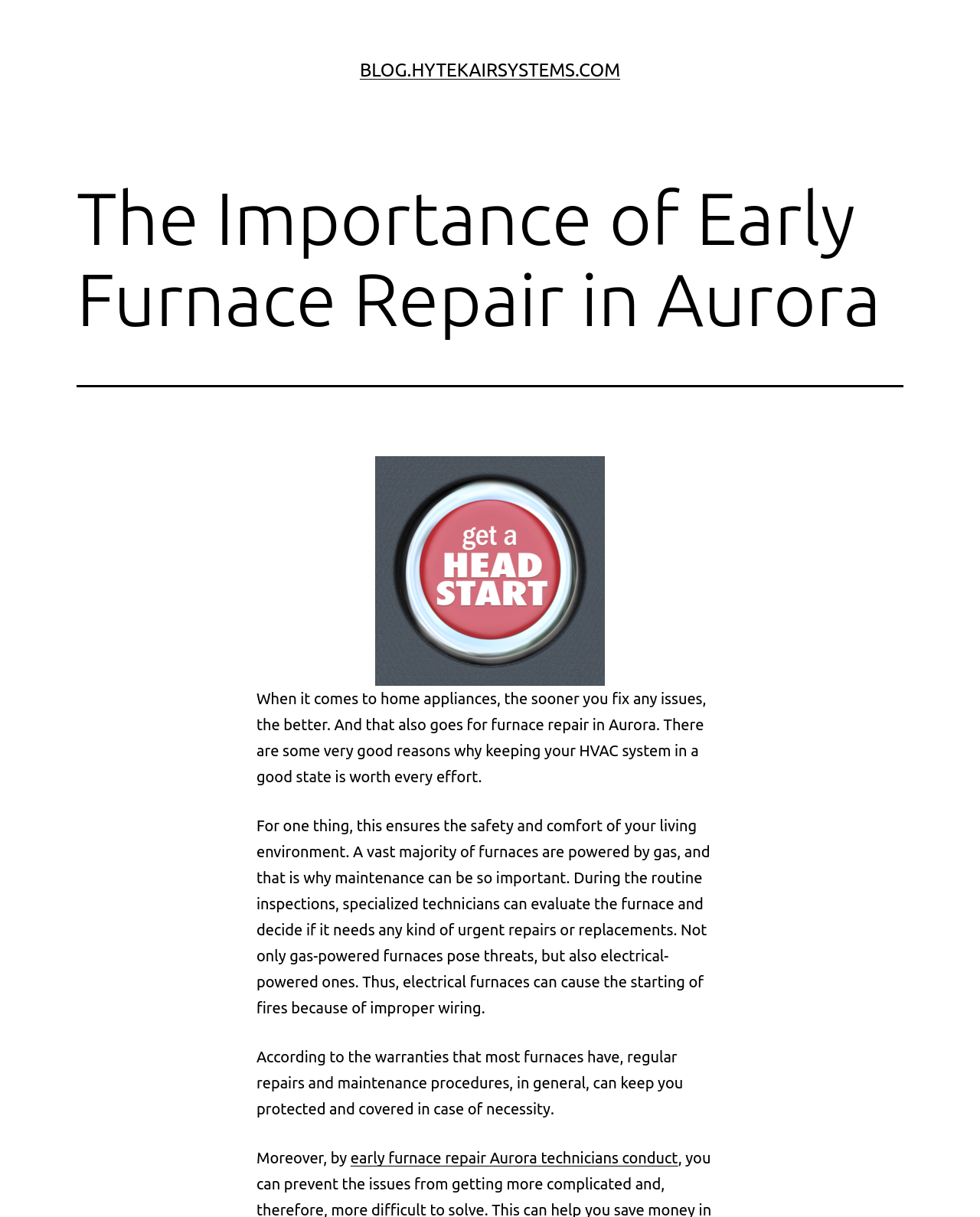Please provide a detailed answer to the question below based on the screenshot: 
What type of furnaces can cause fires?

According to the text, electrical-powered furnaces can cause fires due to improper wiring, making regular maintenance and repairs crucial.